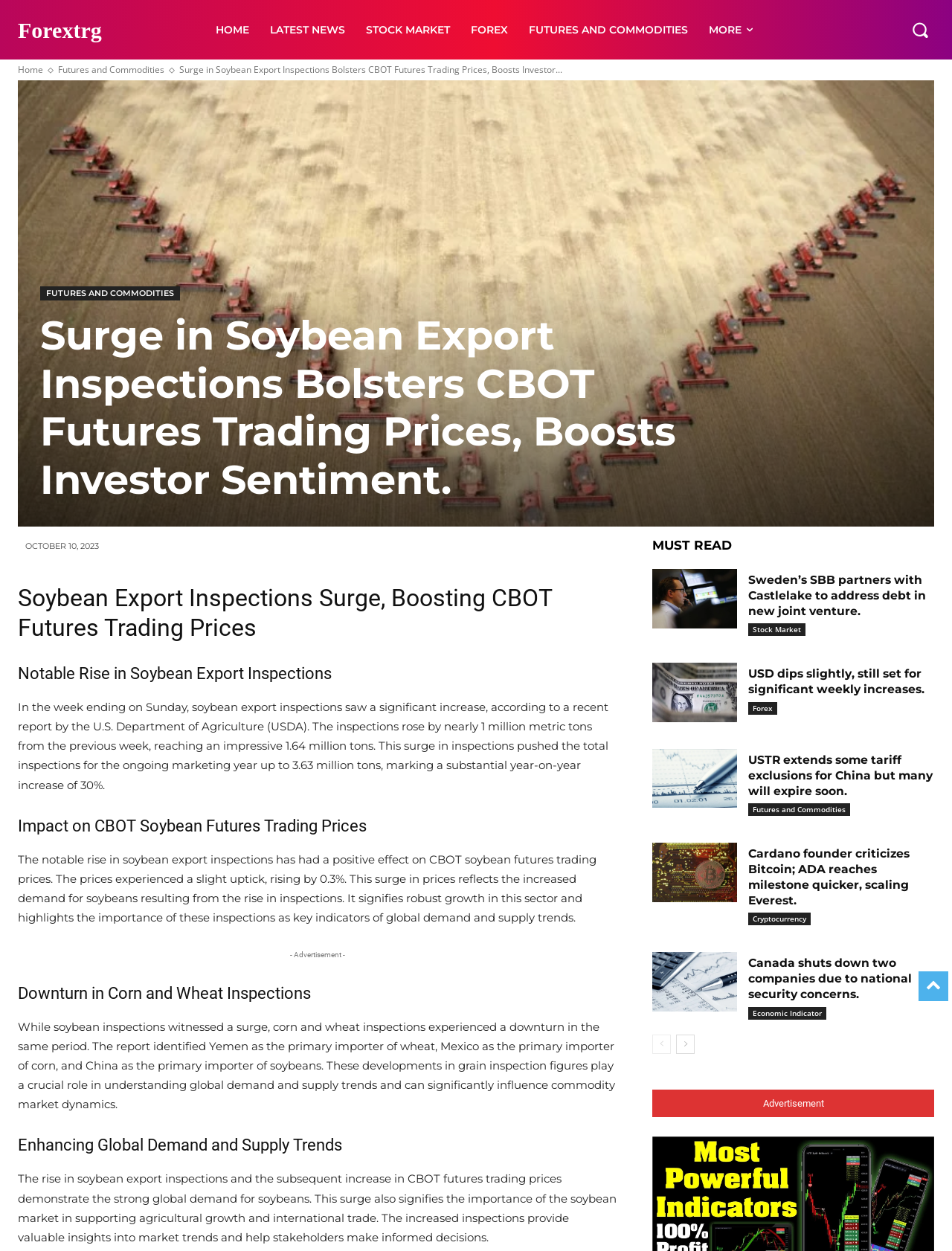For the element described, predict the bounding box coordinates as (top-left x, top-left y, bottom-right x, bottom-right y). All values should be between 0 and 1. Element description: Stock Market

[0.373, 0.0, 0.483, 0.048]